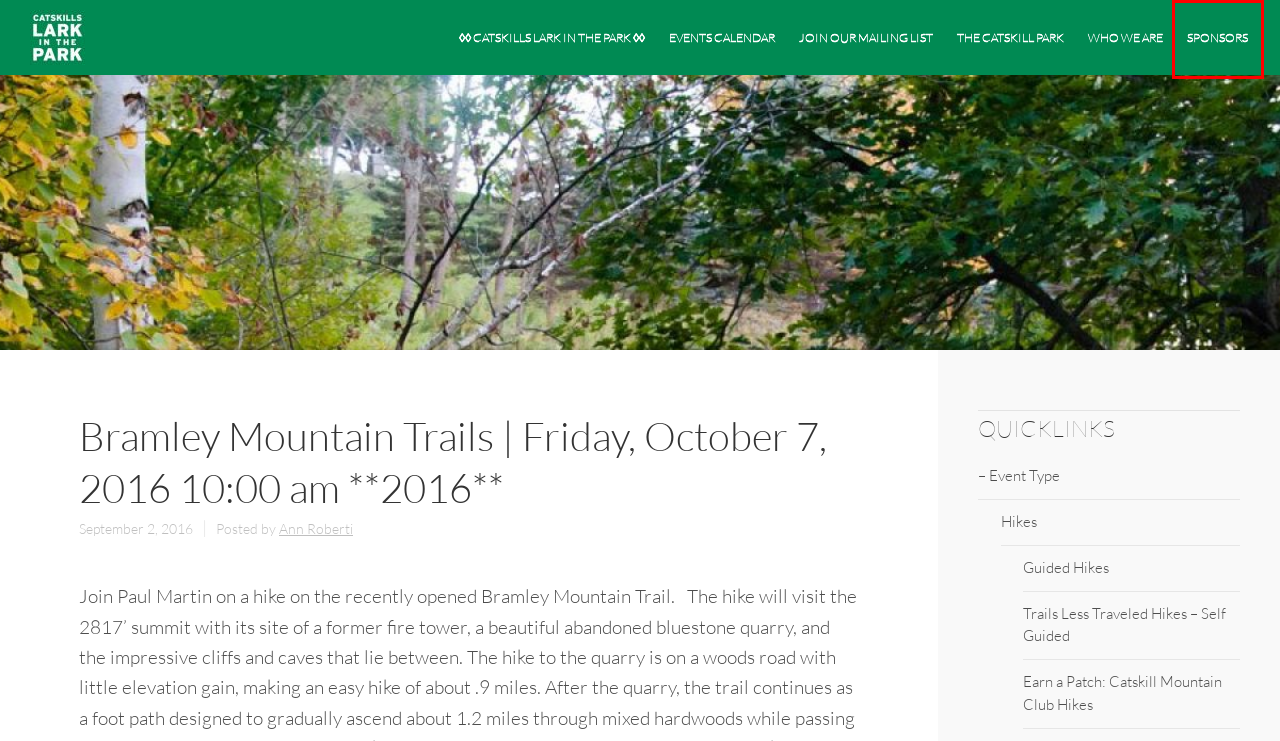Look at the given screenshot of a webpage with a red rectangle bounding box around a UI element. Pick the description that best matches the new webpage after clicking the element highlighted. The descriptions are:
A. Hike the Six CMC Hiking Trails and Earn a Star! | Lark in the Park
B. Lark in the Park | Annual Celebration of the Catskill Park and the Catskill Mountains Region
C. Corporate Sponsors and Event Sponsors | Lark in the Park
D. Guided Hikes | Lark in the Park
E. Join our Mailing List | Lark in the Park
F. Ann Roberti | Lark in the Park
G. The Catskill Park | Lark in the Park
H. Who We Are | Lark in the Park

C